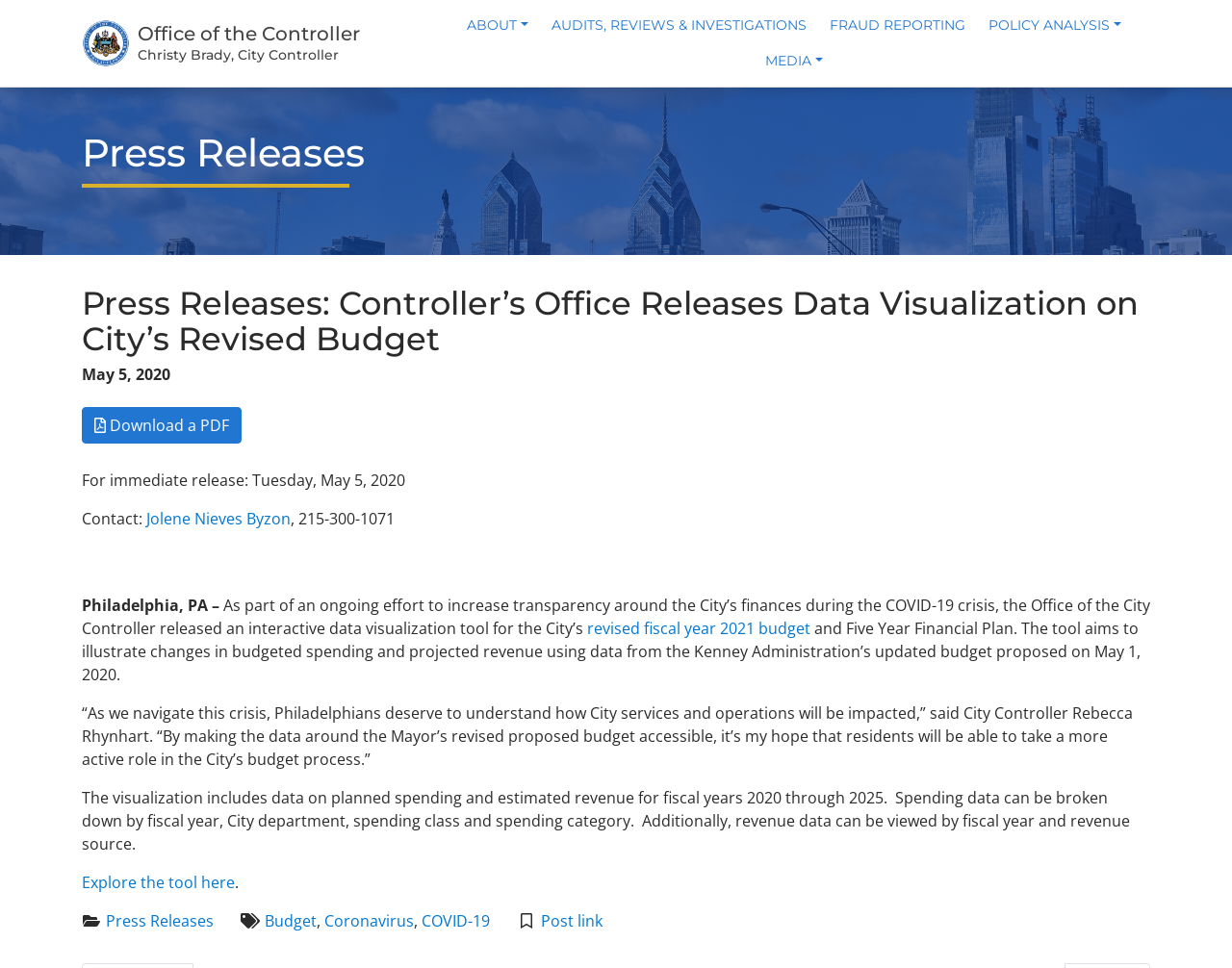Provide your answer in a single word or phrase: 
What is the category of the press release?

Press Releases